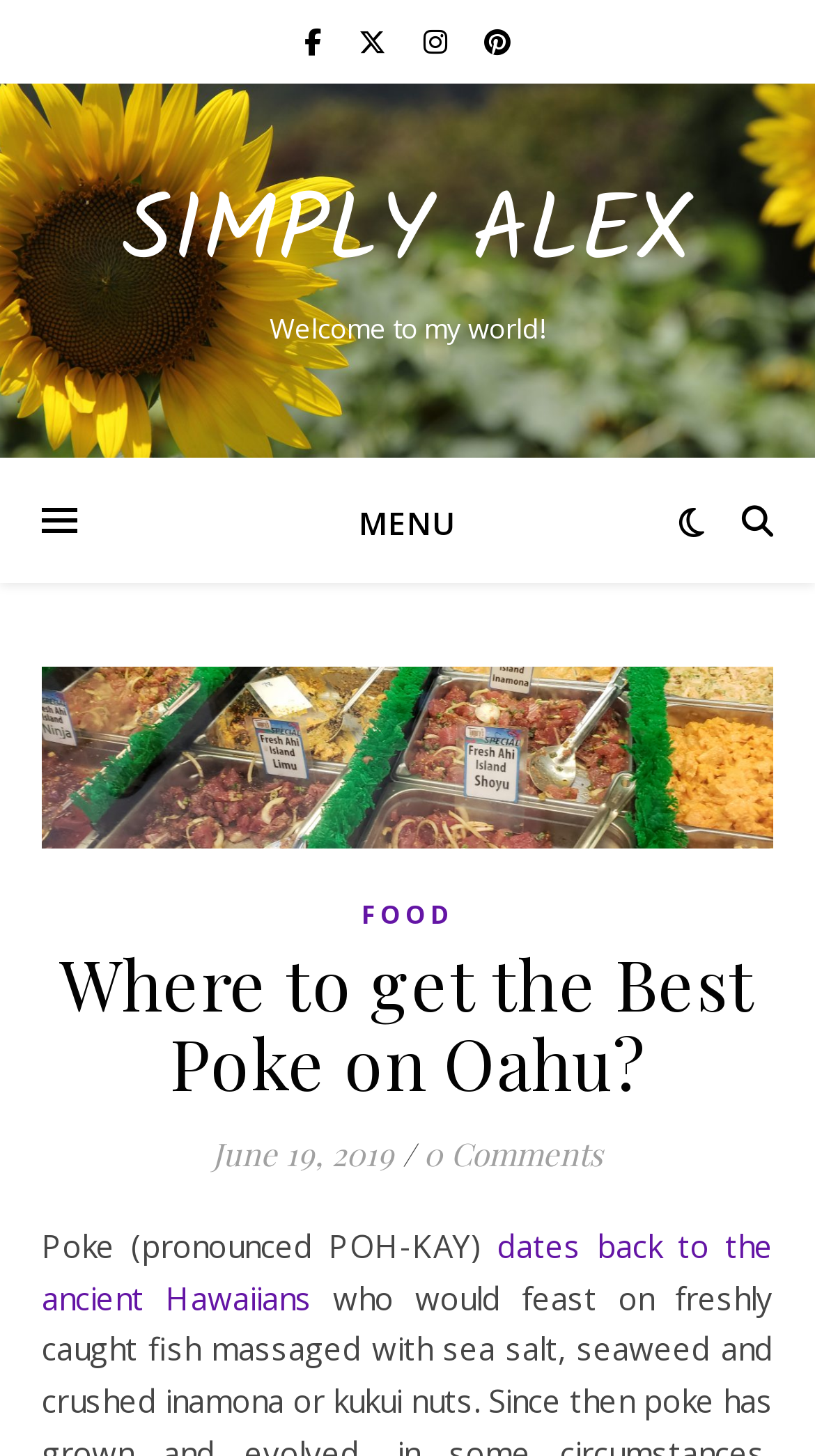Can you find the bounding box coordinates for the UI element given this description: "Simply Alex"? Provide the coordinates as four float numbers between 0 and 1: [left, top, right, bottom].

[0.0, 0.129, 1.0, 0.194]